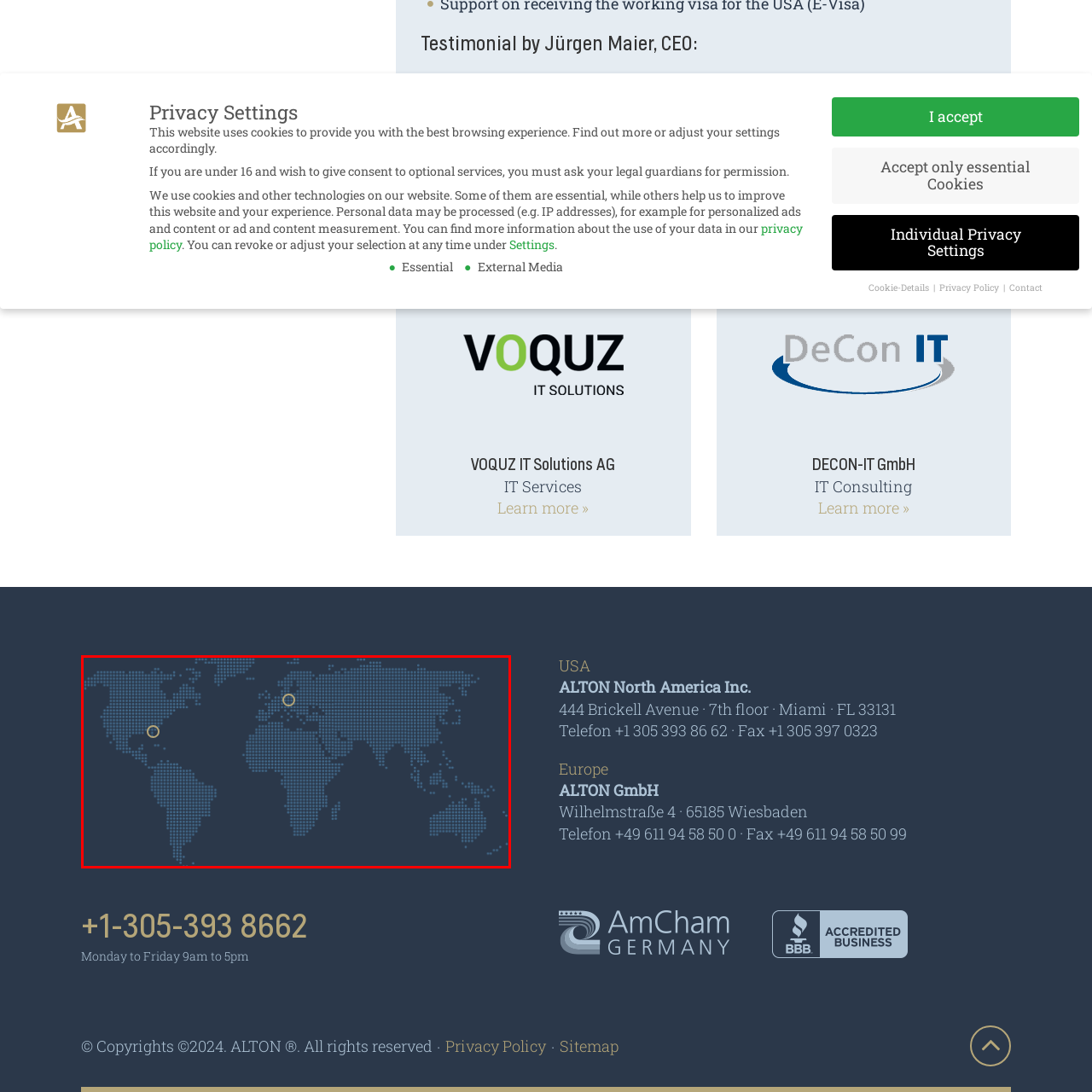Offer a detailed account of what is shown inside the red bounding box.

The image features a stylized world map rendered in a grid-like dot pattern against a dark blue background. Prominently marked on the map are two locations, one in North America and the other in Europe, each highlighted with a circular emblem. The North American location is associated with Miami, Florida, while the European counterpart points to Wiesbaden, Germany. This visual representation emphasizes the global reach and operational footprint of ALTON, showcasing its presence in both continents. The overlay of yellow circles draws attention to these key locations, symbolizing connections across the Atlantic.